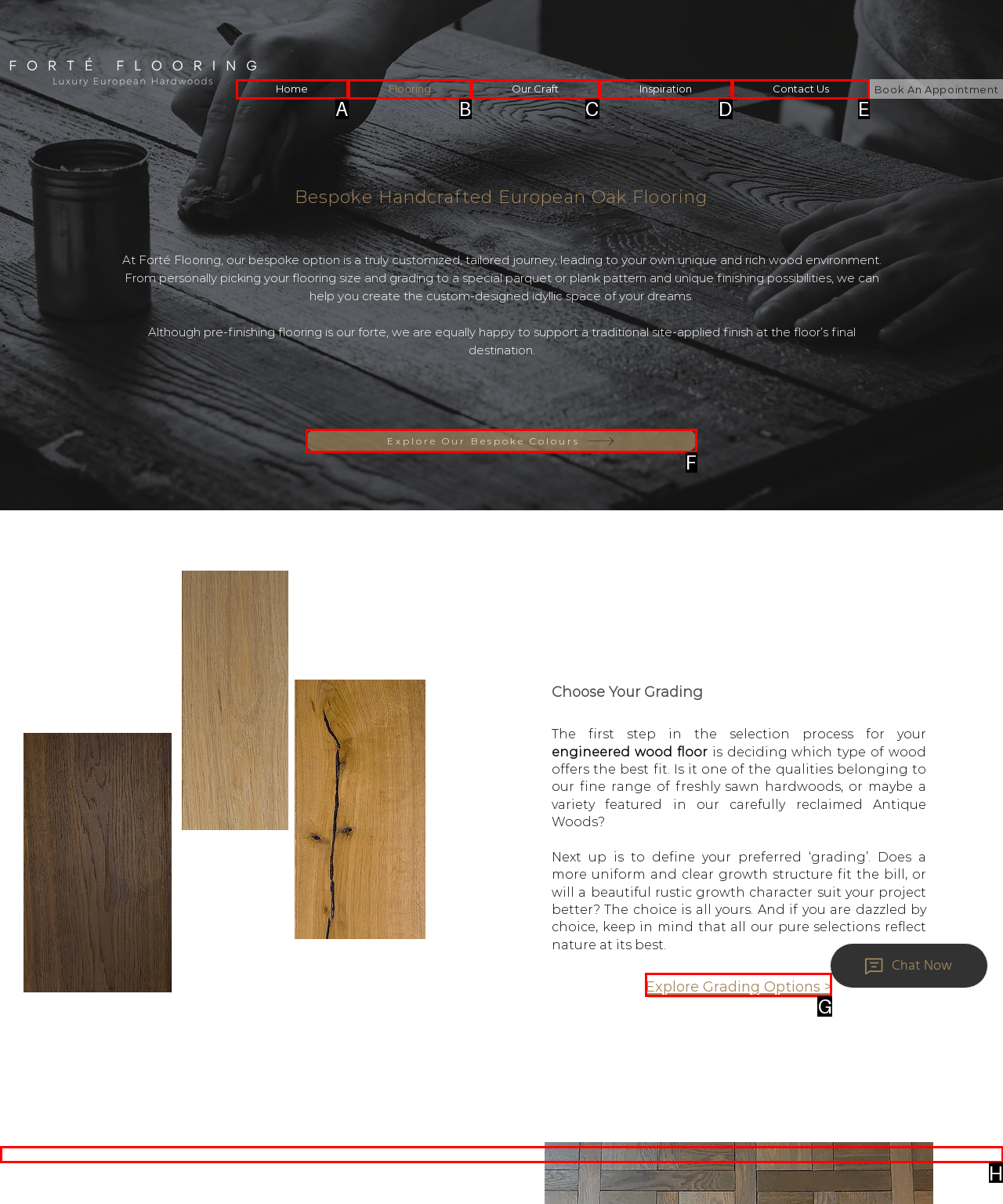From the options shown in the screenshot, tell me which lettered element I need to click to complete the task: Browse different patterns of Engineered Wood Flooring.

H